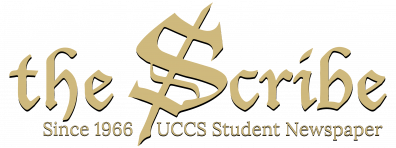What is the institution associated with the newspaper?
Please give a detailed answer to the question using the information shown in the image.

The institution associated with the newspaper can be determined by understanding the context of the logo and the description, which mentions the University of Colorado Colorado Springs (UCCS) as the institution that the newspaper serves.